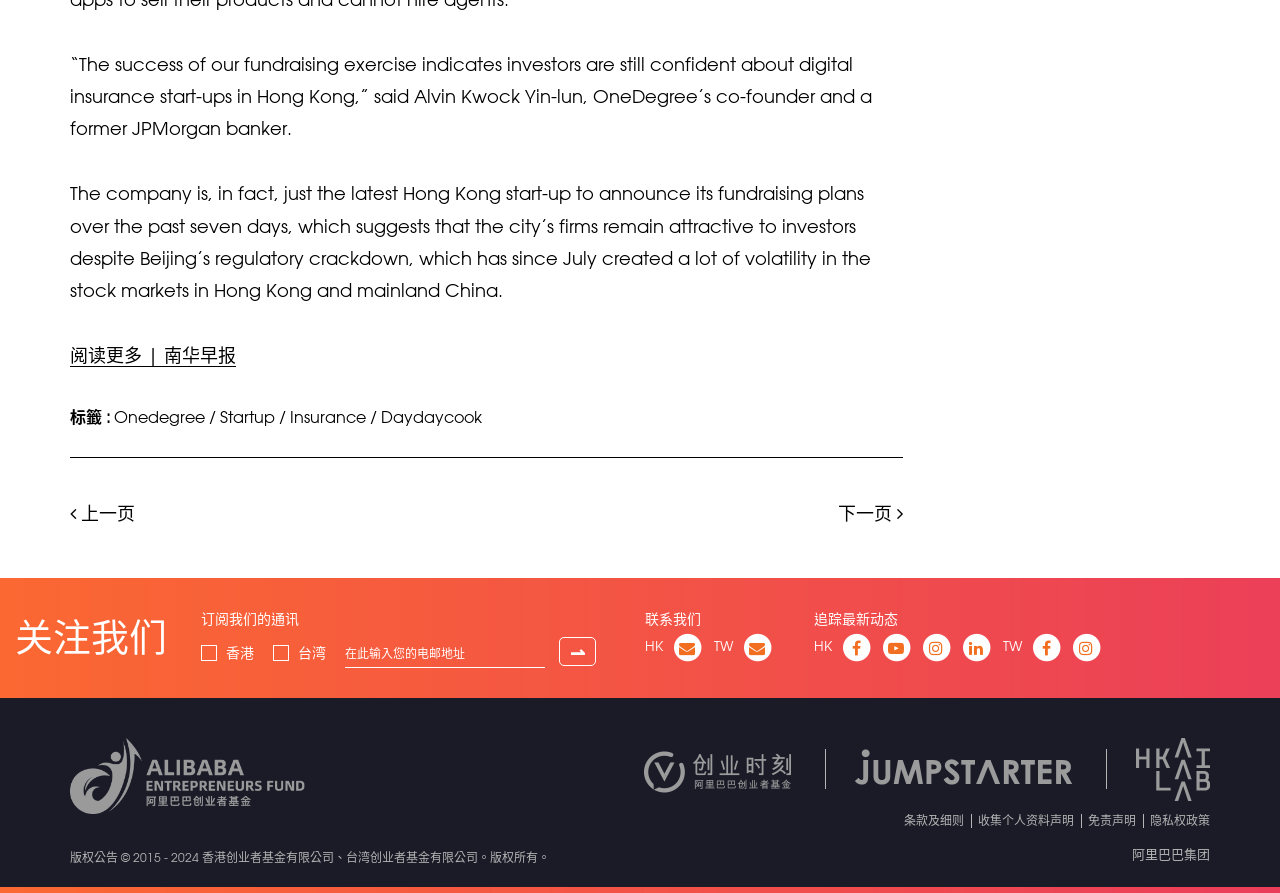Identify the bounding box coordinates of the element to click to follow this instruction: 'View comments from A WordPress Commenter'. Ensure the coordinates are four float values between 0 and 1, provided as [left, top, right, bottom].

None